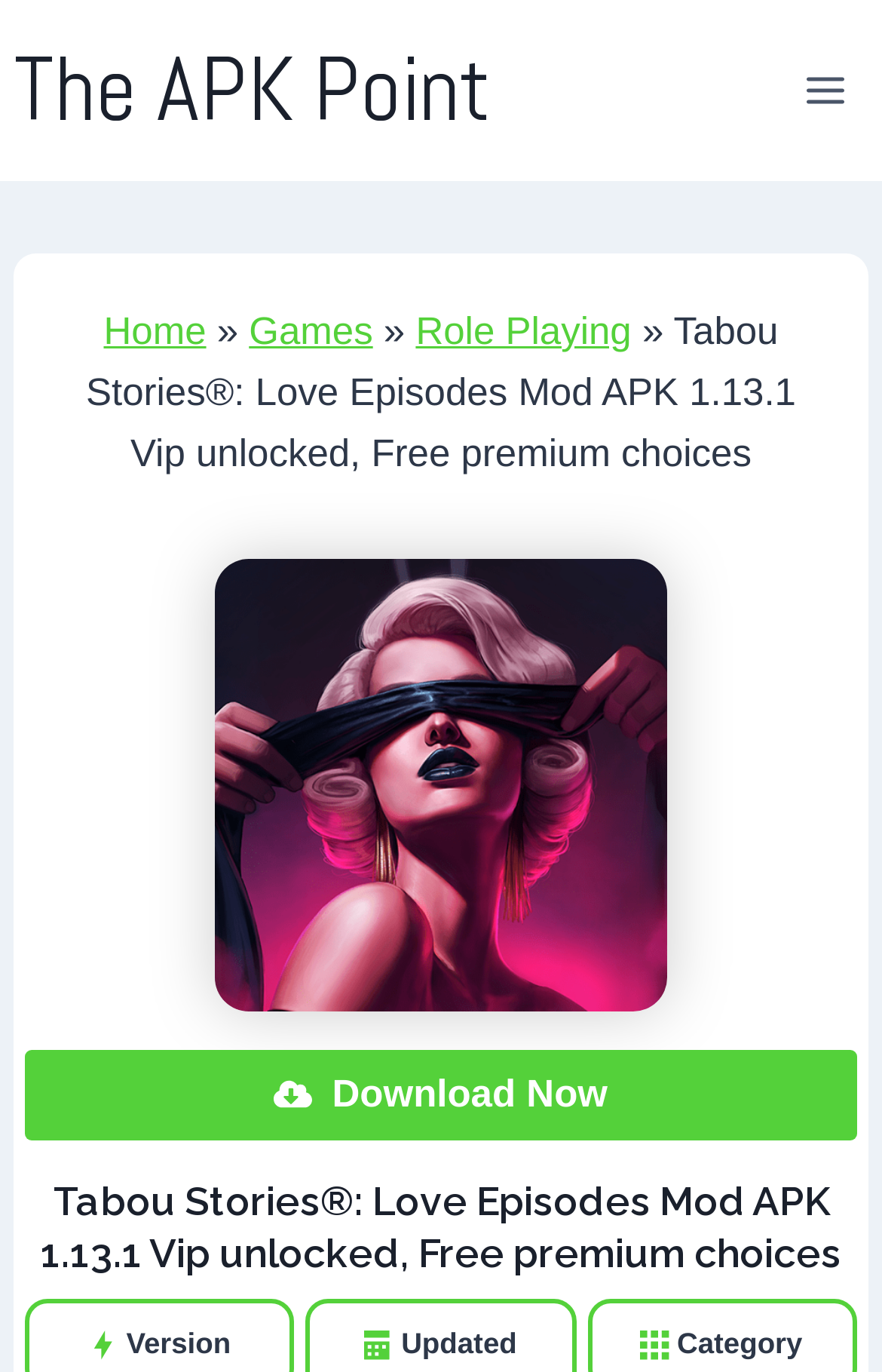Can you locate the main headline on this webpage and provide its text content?

Tabou Stories®: Love Episodes Mod APK 1.13.1 Vip unlocked, Free premium choices